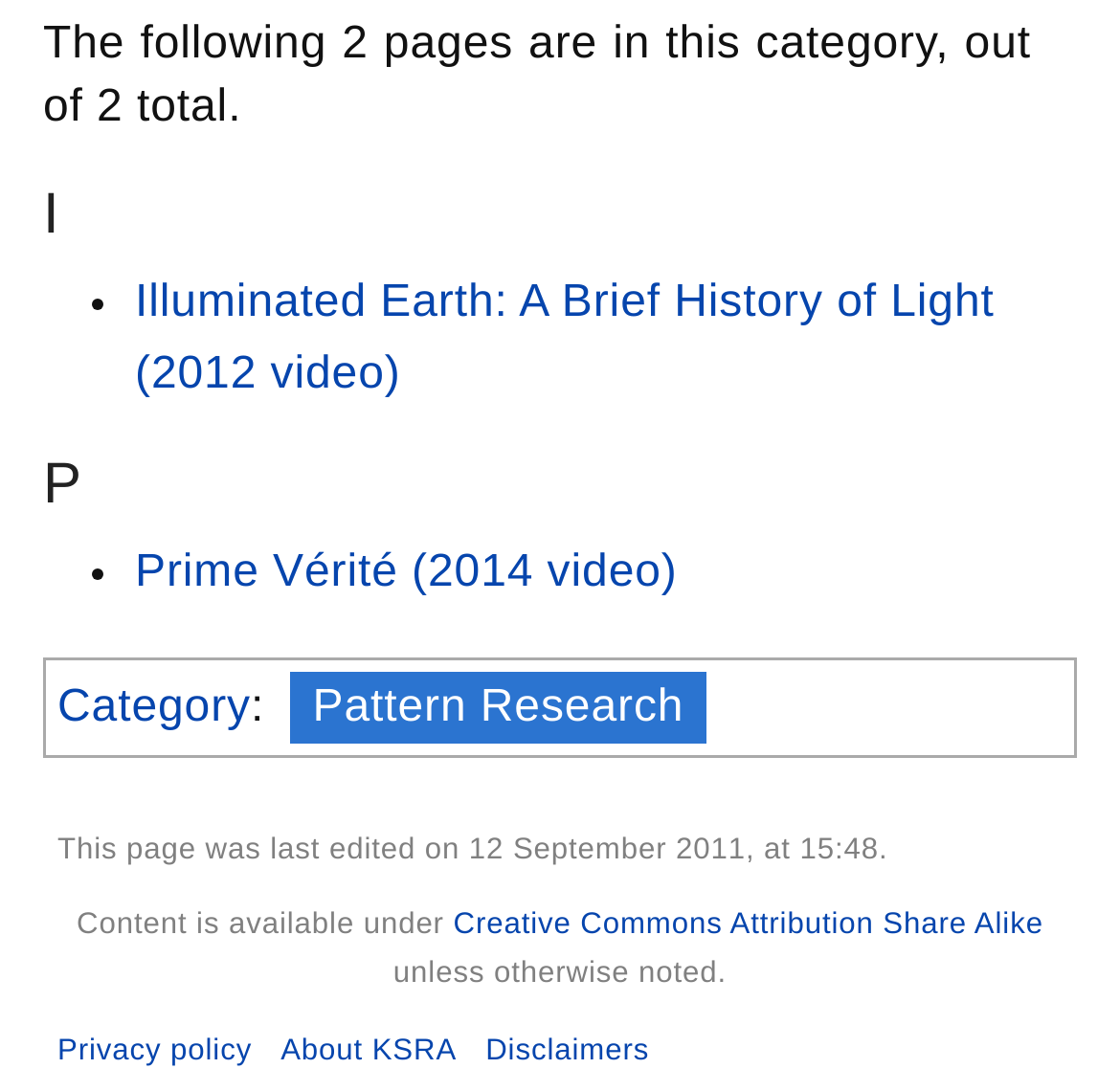Respond concisely with one word or phrase to the following query:
What license is the content available under?

Creative Commons Attribution Share Alike